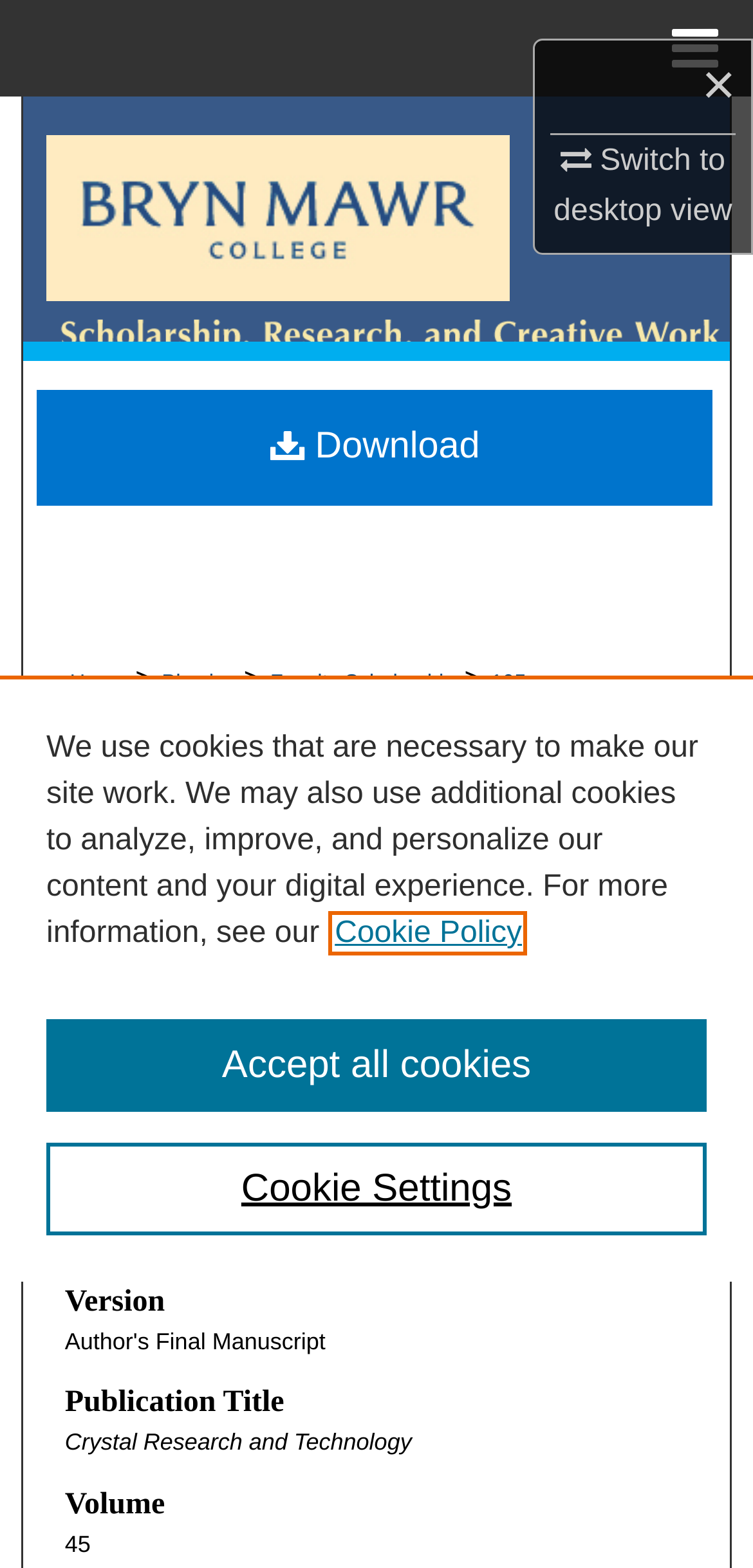What is the publication date of this article?
Provide a one-word or short-phrase answer based on the image.

2010